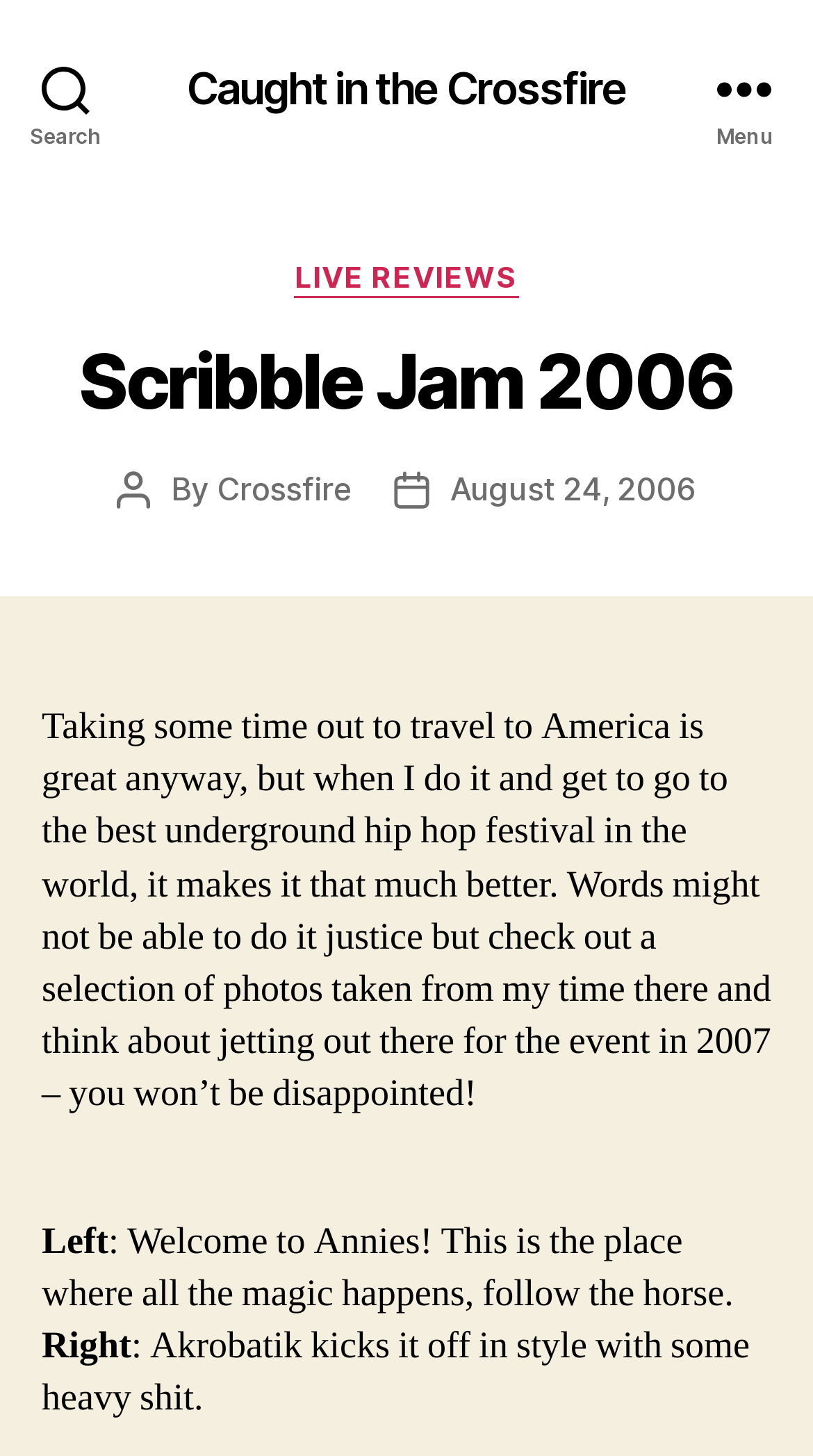Extract the heading text from the webpage.

Scribble Jam 2006